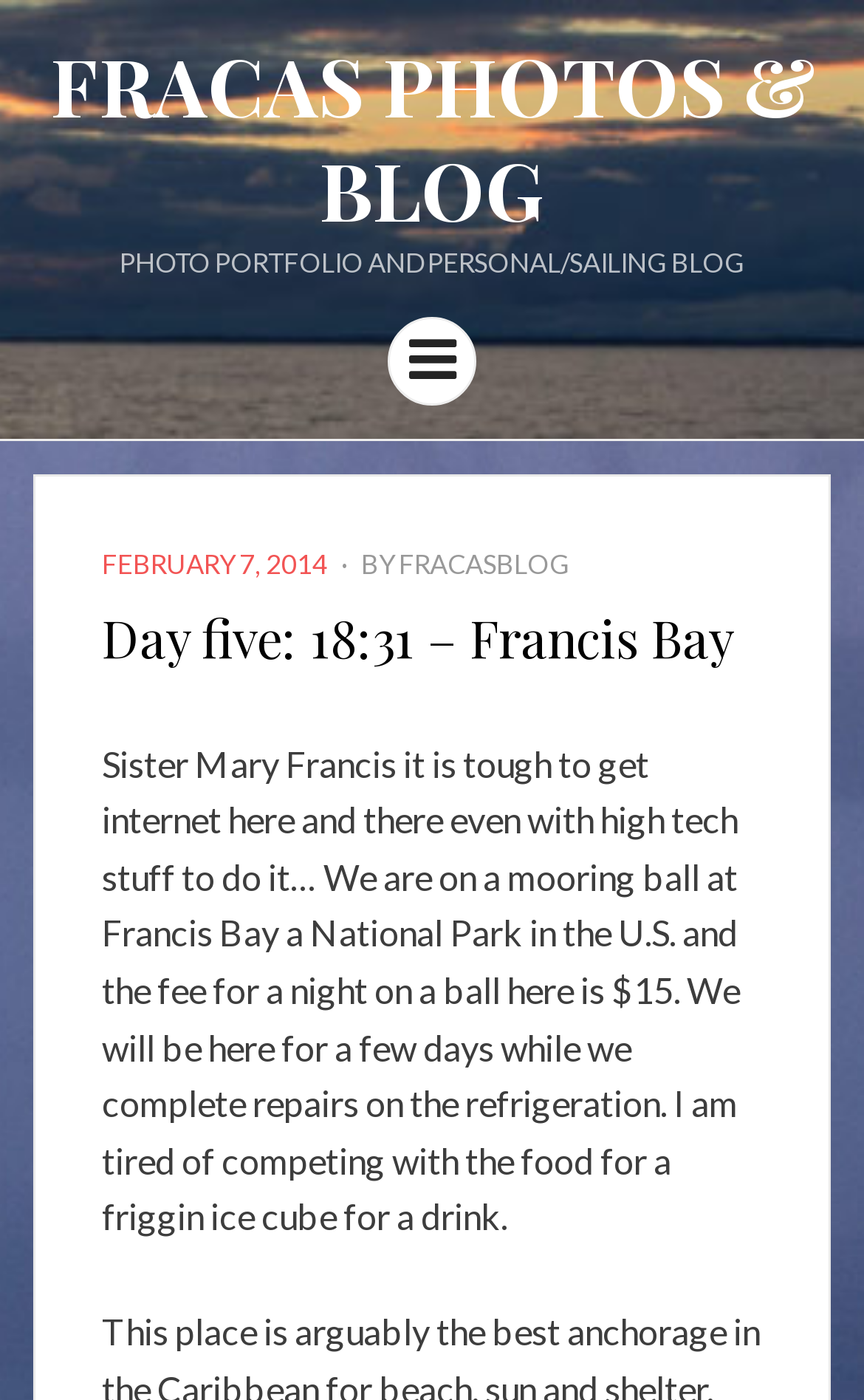Refer to the image and provide an in-depth answer to the question:
What is the location of the author?

The author mentions 'We are on a mooring ball at Francis Bay a National Park in the U.S.' in the blog post, indicating that the author is currently located at Francis Bay.